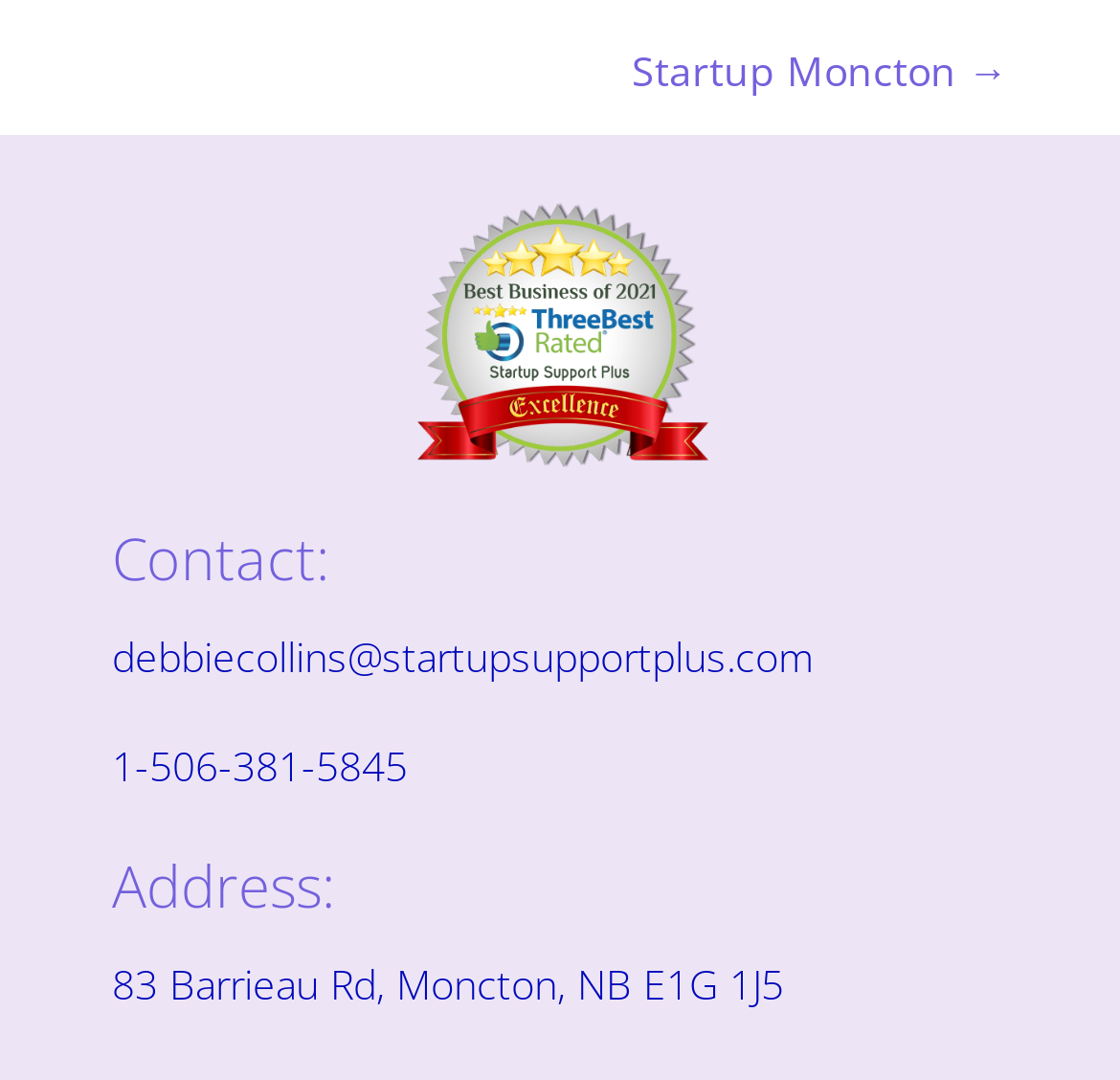What is the name of the startup?
Could you answer the question with a detailed and thorough explanation?

The name of the startup can be found in the link at the top of the page, which says 'Startup Moncton →'. This suggests that the webpage is related to Startup Moncton.